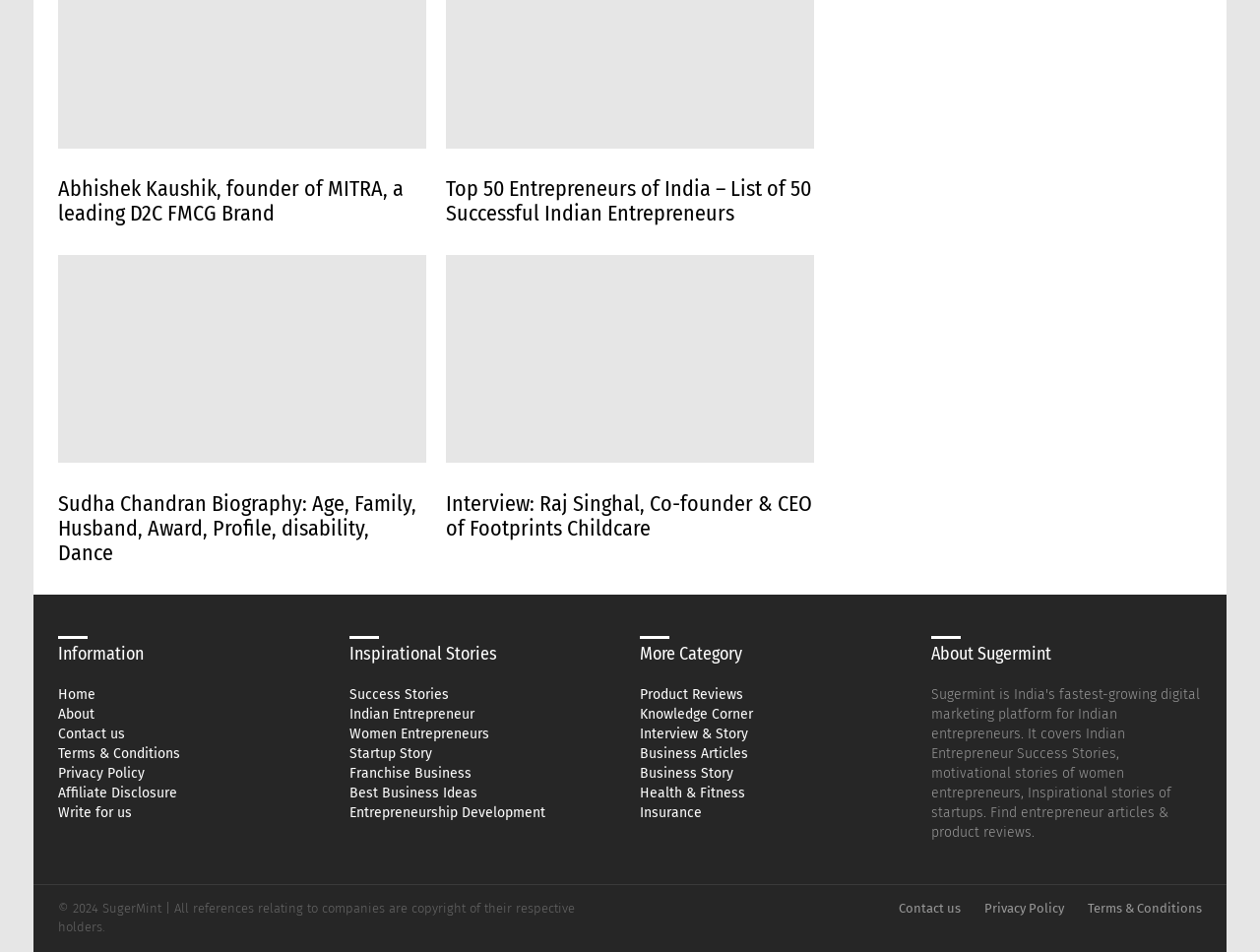Please mark the clickable region by giving the bounding box coordinates needed to complete this instruction: "Click on the link to read about Abhishek Kaushik".

[0.046, 0.184, 0.32, 0.238]